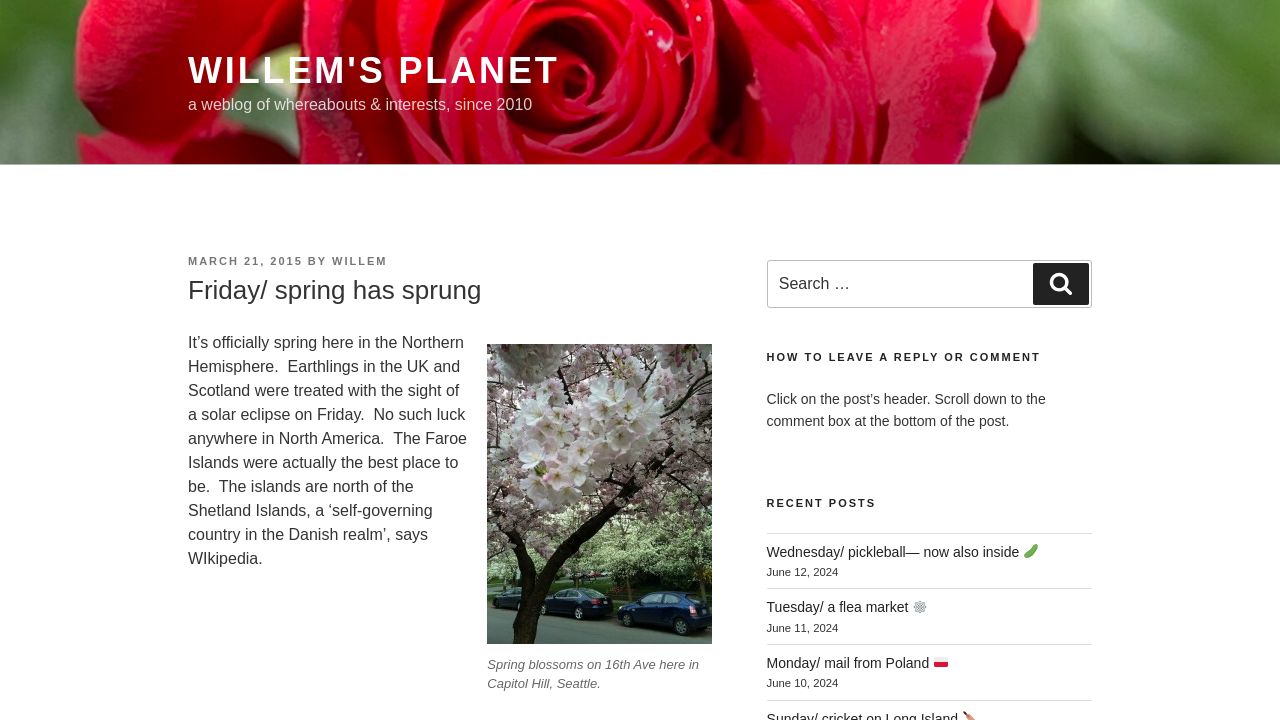Please answer the following question using a single word or phrase: 
What is the purpose of the search box?

To search the weblog